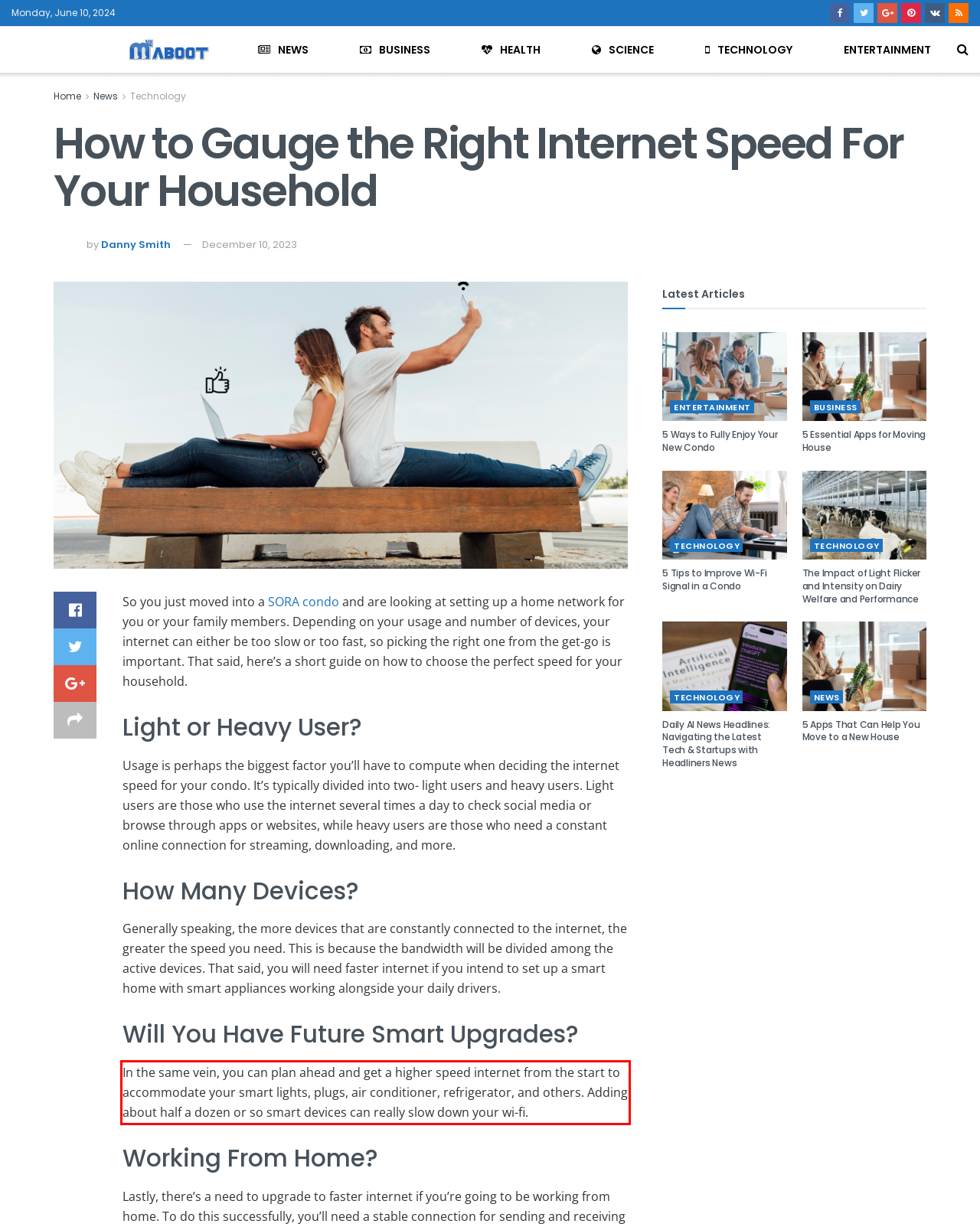In the given screenshot, locate the red bounding box and extract the text content from within it.

In the same vein, you can plan ahead and get a higher speed internet from the start to accommodate your smart lights, plugs, air conditioner, refrigerator, and others. Adding about half a dozen or so smart devices can really slow down your wi-fi.